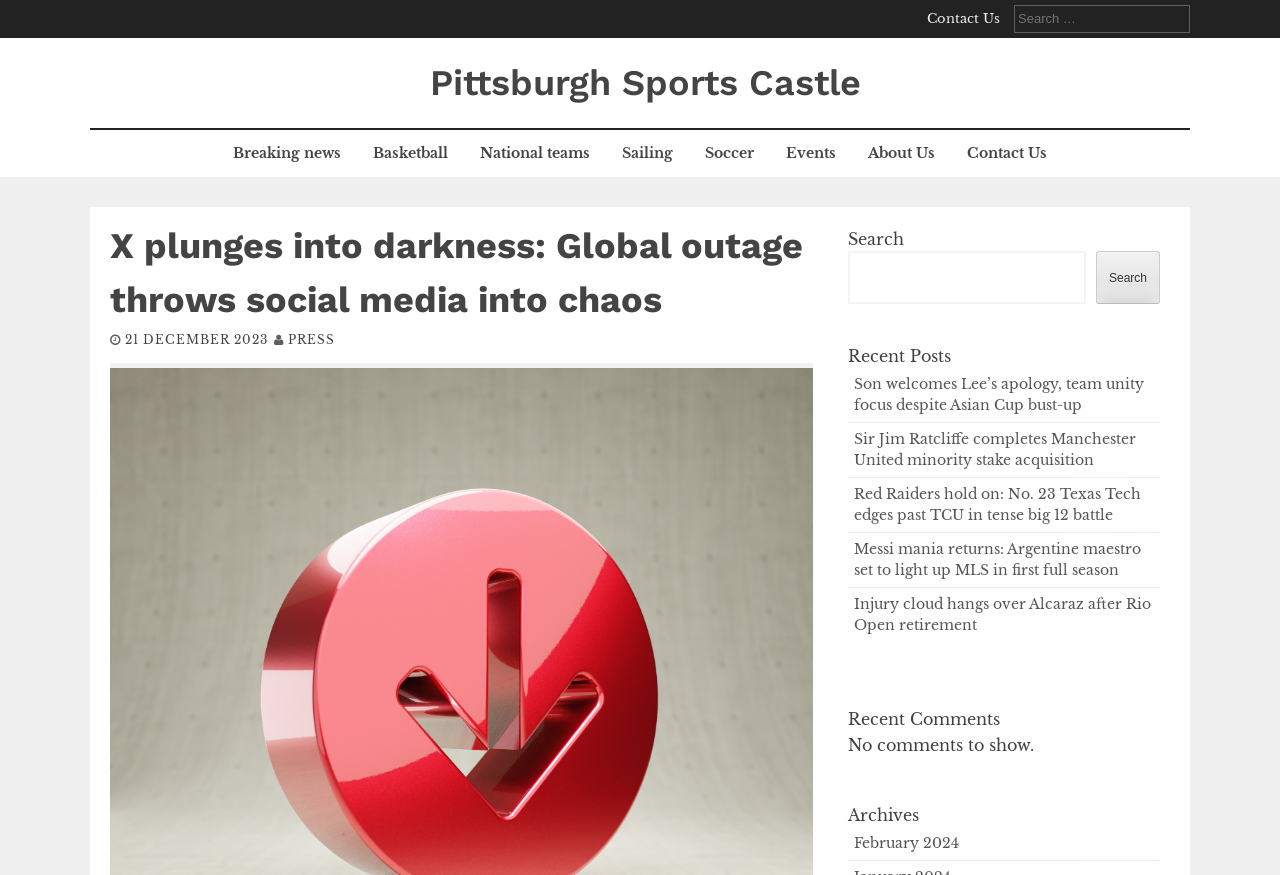Identify the bounding box for the element characterized by the following description: "About Us".

[0.668, 0.148, 0.74, 0.202]